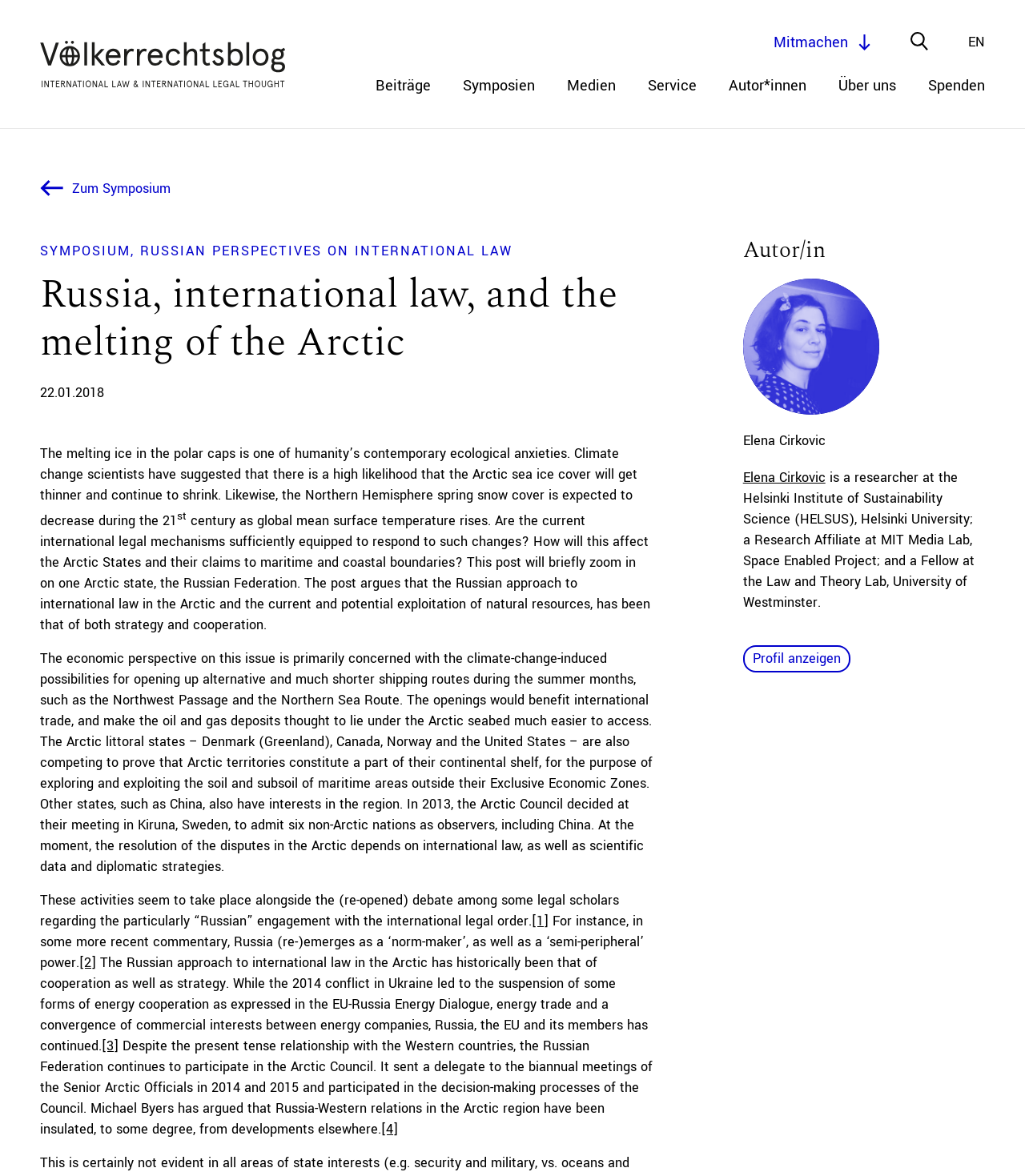What is the topic of the article?
Please utilize the information in the image to give a detailed response to the question.

The topic of the article can be inferred from the content, which discusses Russia's approach to international law in the Arctic region, including its cooperation and strategy in the area.